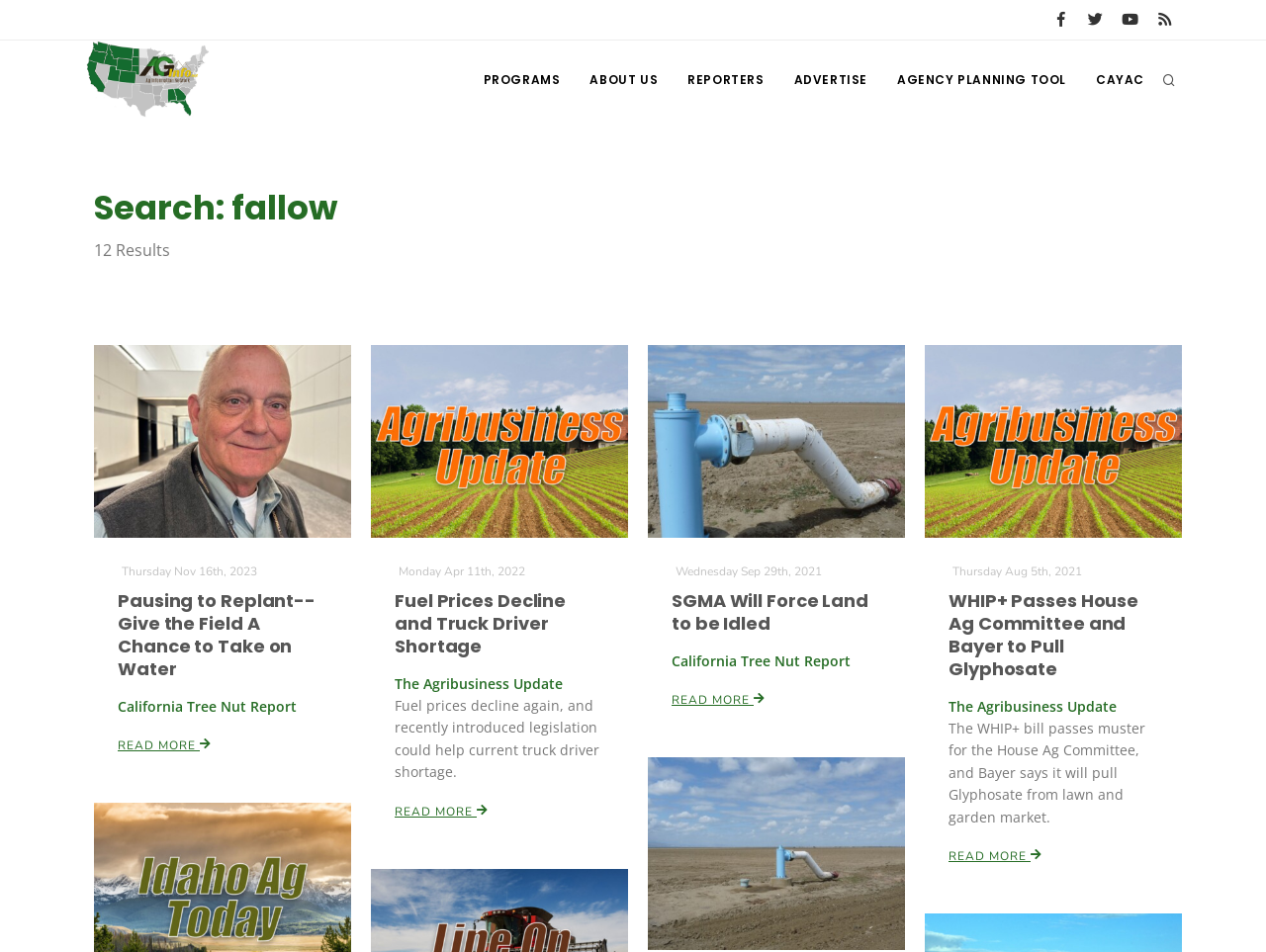By analyzing the image, answer the following question with a detailed response: What is the logo of AG INFORMATION NETWORK OF THE WEST?

The logo of AG INFORMATION NETWORK OF THE WEST is 'AGInfo Logo' which is an image located at the top left corner of the webpage with a bounding box coordinate of [0.066, 0.043, 0.169, 0.126].